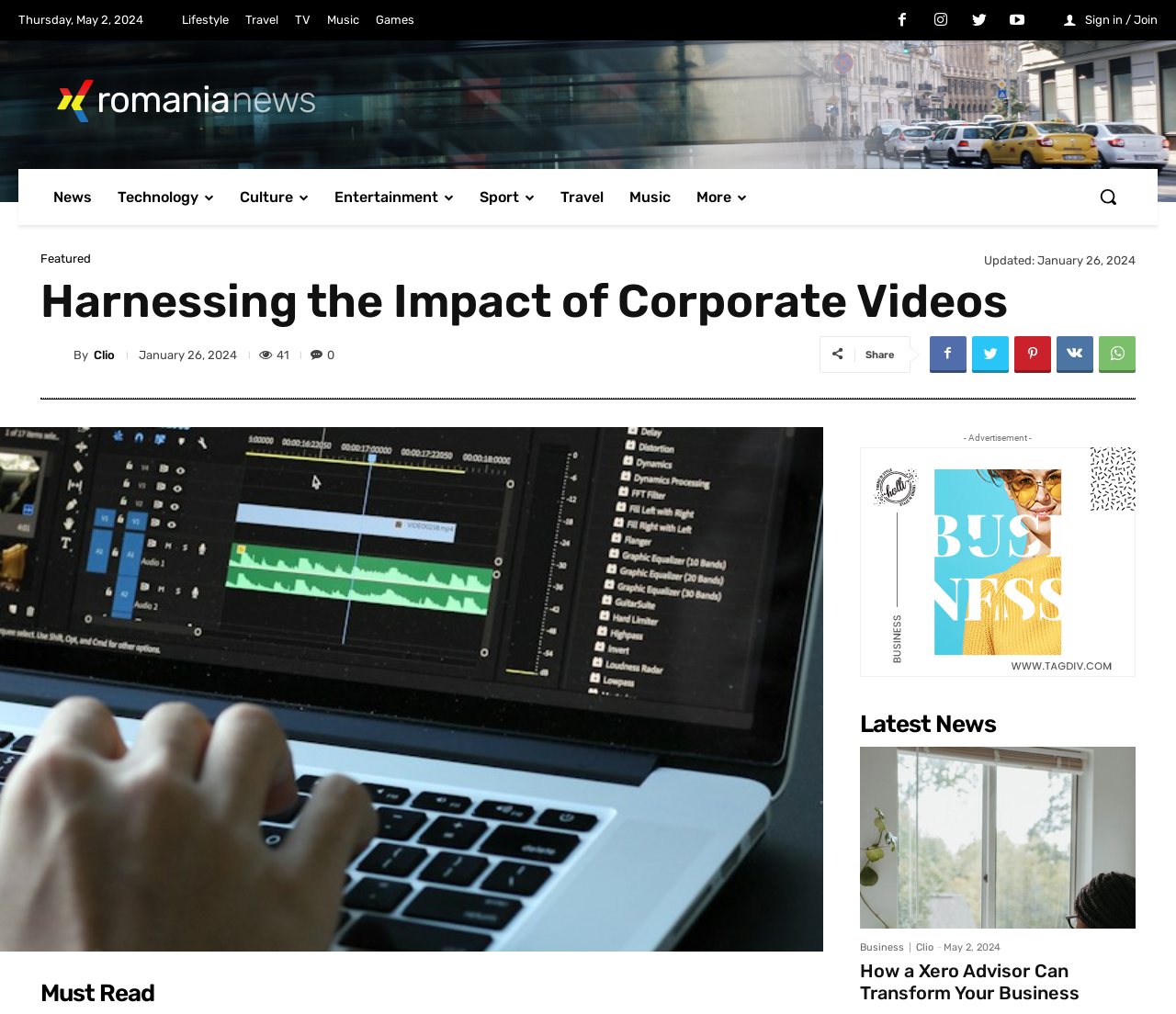Answer the question in one word or a short phrase:
How many links are available in the main navigation menu?

7